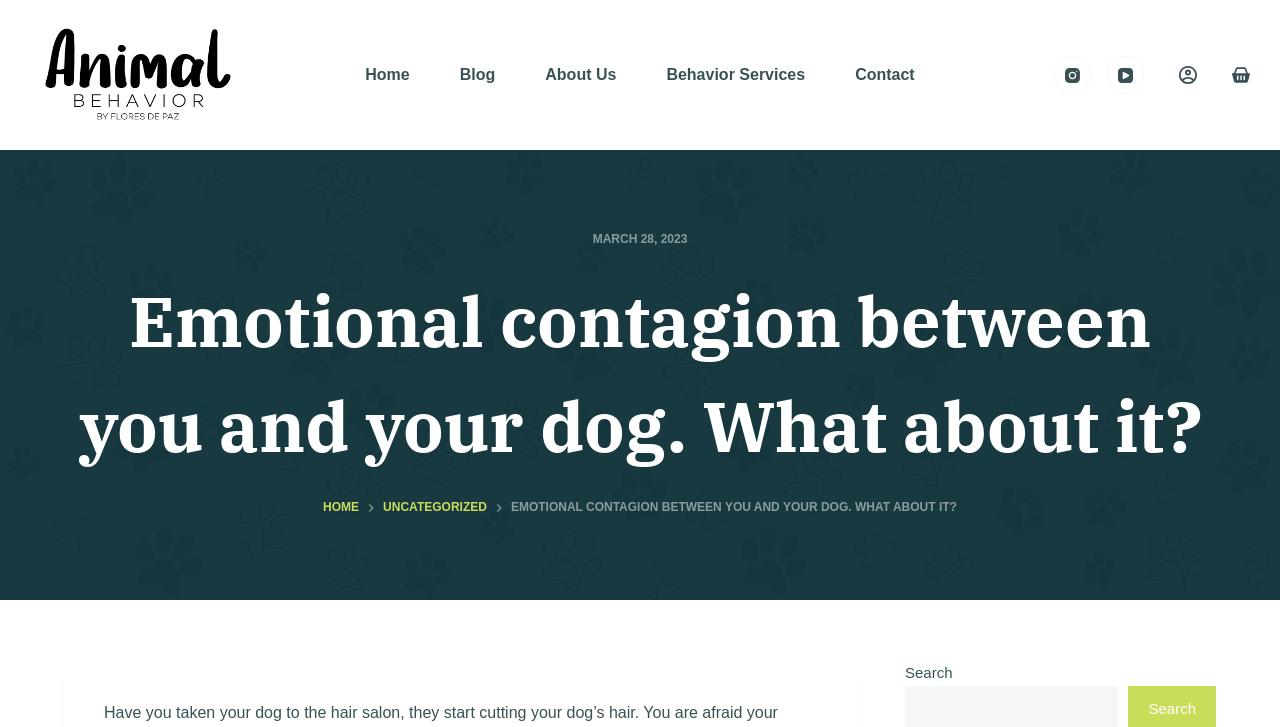Extract the bounding box coordinates for the HTML element that matches this description: "Behavior Services". The coordinates should be four float numbers between 0 and 1, i.e., [left, top, right, bottom].

[0.501, 0.062, 0.649, 0.144]